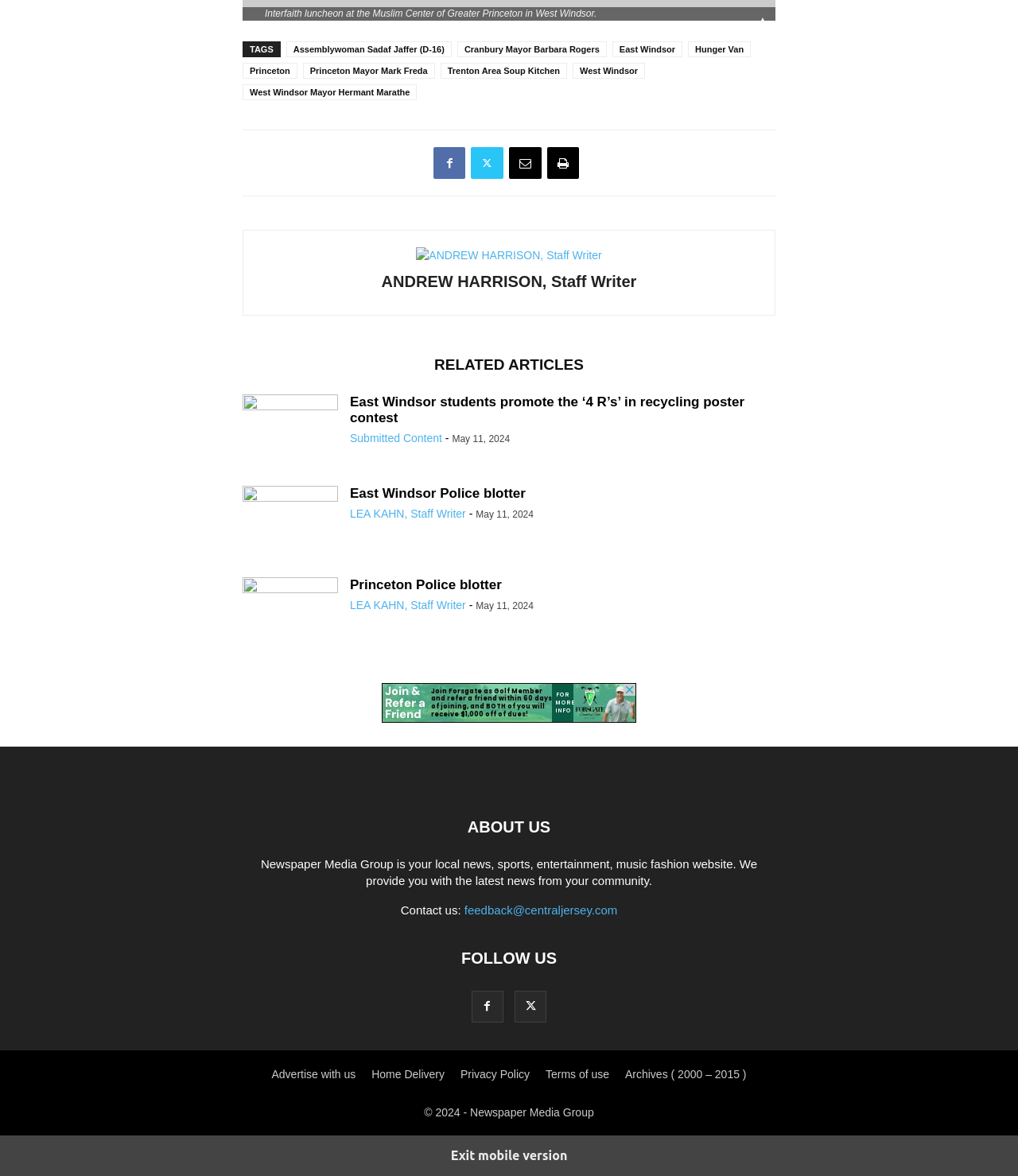Using the provided element description "East Windsor", determine the bounding box coordinates of the UI element.

[0.601, 0.035, 0.67, 0.048]